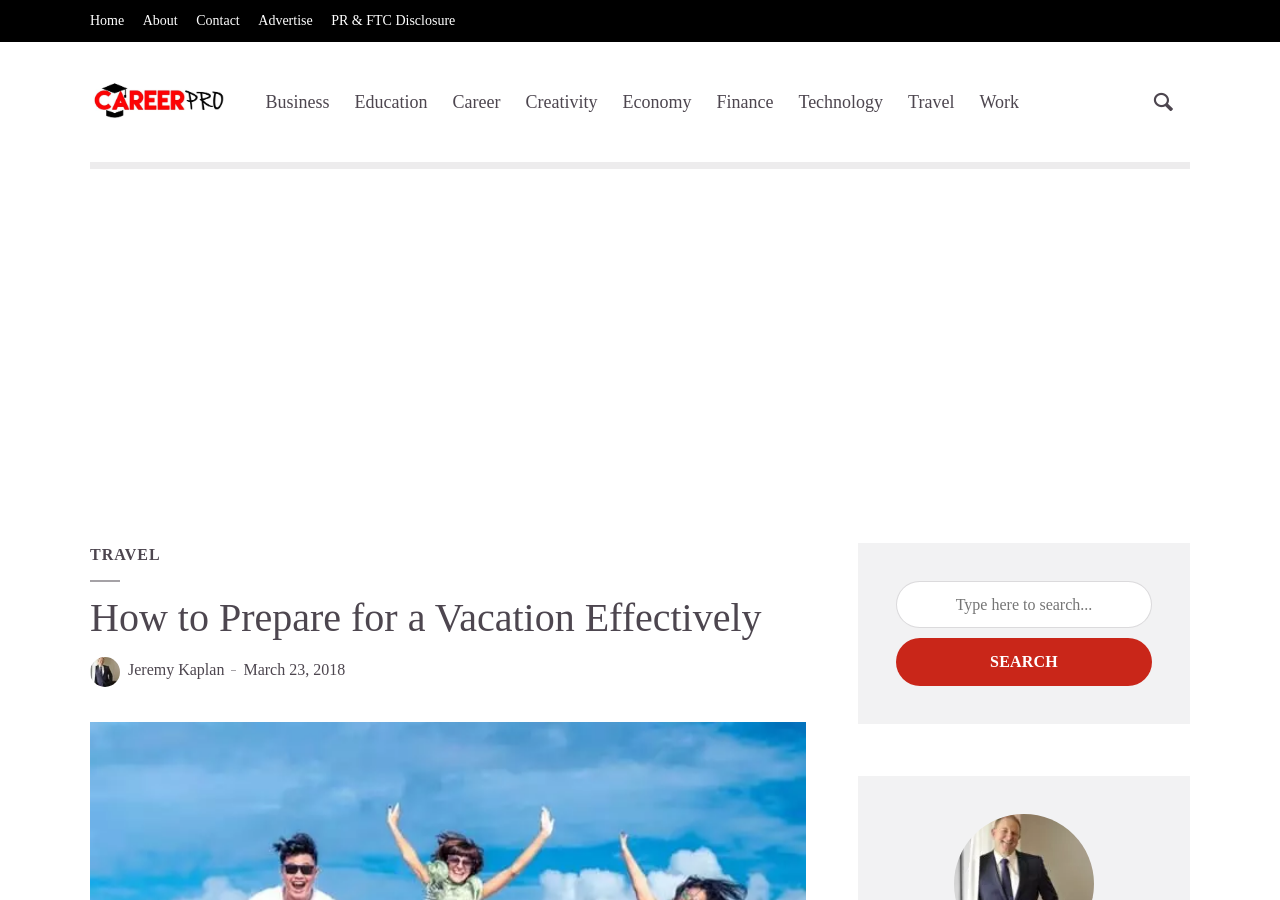Pinpoint the bounding box coordinates of the clickable element needed to complete the instruction: "click on the SEARCH button". The coordinates should be provided as four float numbers between 0 and 1: [left, top, right, bottom].

[0.7, 0.709, 0.9, 0.762]